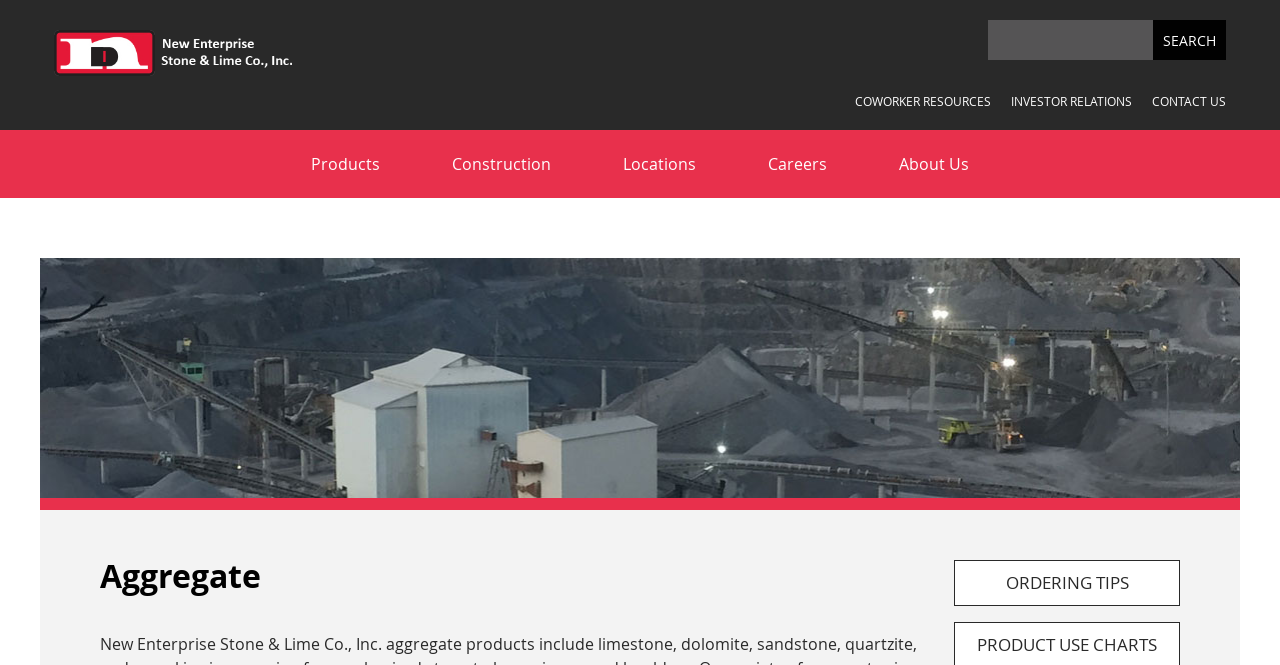Provide a comprehensive description of the webpage.

The webpage is about New Enterprise Stone & Lime Co., Inc., a company that provides crushed stone products. At the top left corner, there is a logo image of the company, accompanied by a link to the company's homepage. 

On the top right corner, there is a search bar with a textbox and a search button. The search button has the text "SEARCH" on it. 

Below the search bar, there are three links: "COWORKER RESOURCES", "INVESTOR RELATIONS", and "CONTACT US". 

On the left side of the page, there is a menu with several links, including "Products", "Construction", "Locations", "Careers", and "About Us". The "Products" link is further divided into several sub-links, such as "Aggregate", "Sand and Gravel", "Hot Mix Asphalt (Blacktop)", and others. The "Construction" link is also divided into sub-links, including "HMA Paving", "Heavy Highway Construction", and "Concrete Paving". The "About Us" link has sub-links like "Mission", "History", "Code of Ethics", and others.

At the bottom of the page, there is a large image that spans almost the entire width of the page. Above this image, there is a heading that says "Aggregate", and a link that says "ORDERING TIPS".